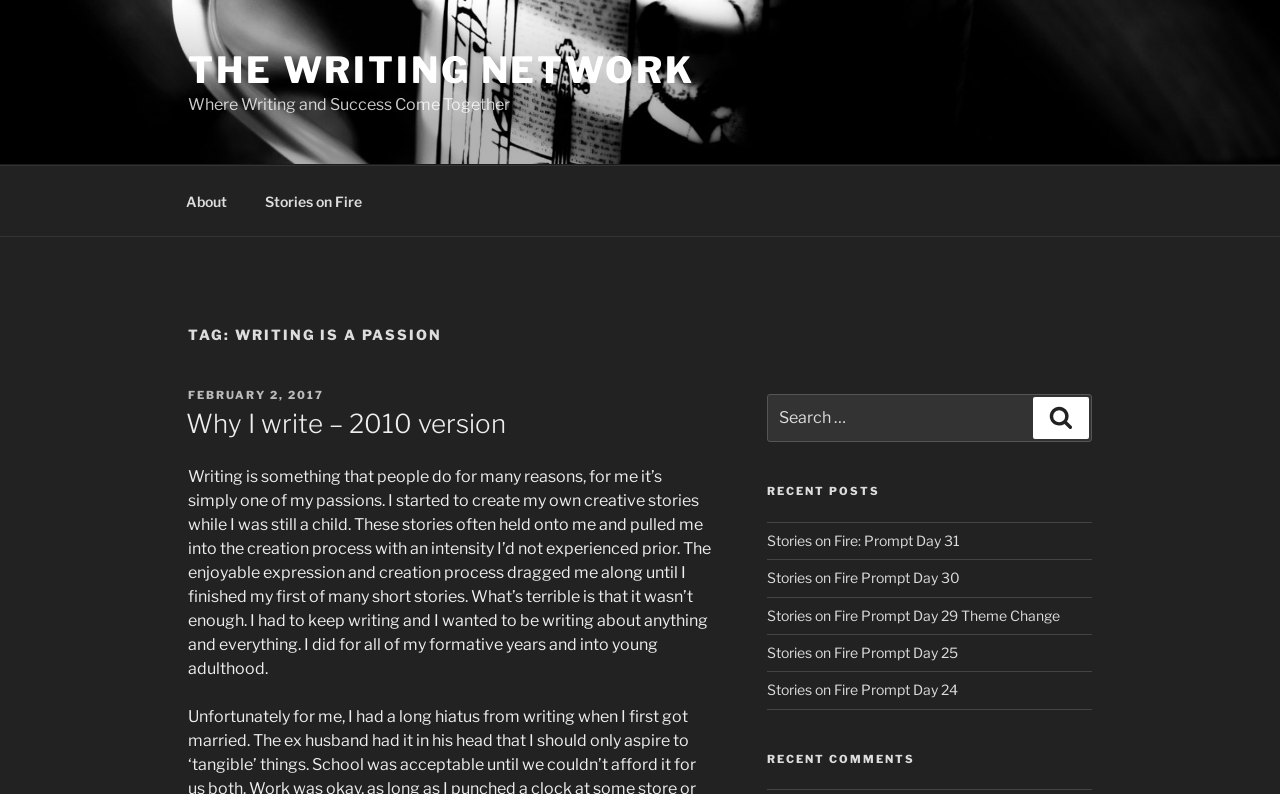How many recent posts are listed?
Please provide a comprehensive and detailed answer to the question.

The recent posts section is located in the middle-right part of the webpage, and it lists 5 recent posts with their corresponding links.